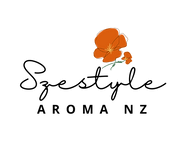What is the color of the stylized flower in the logo?
Please answer the question with as much detail as possible using the screenshot.

The stylized flower above the text in the logo adds a touch of color and vibrancy, and it is orange in color, which enhances the visual appeal of the logo.